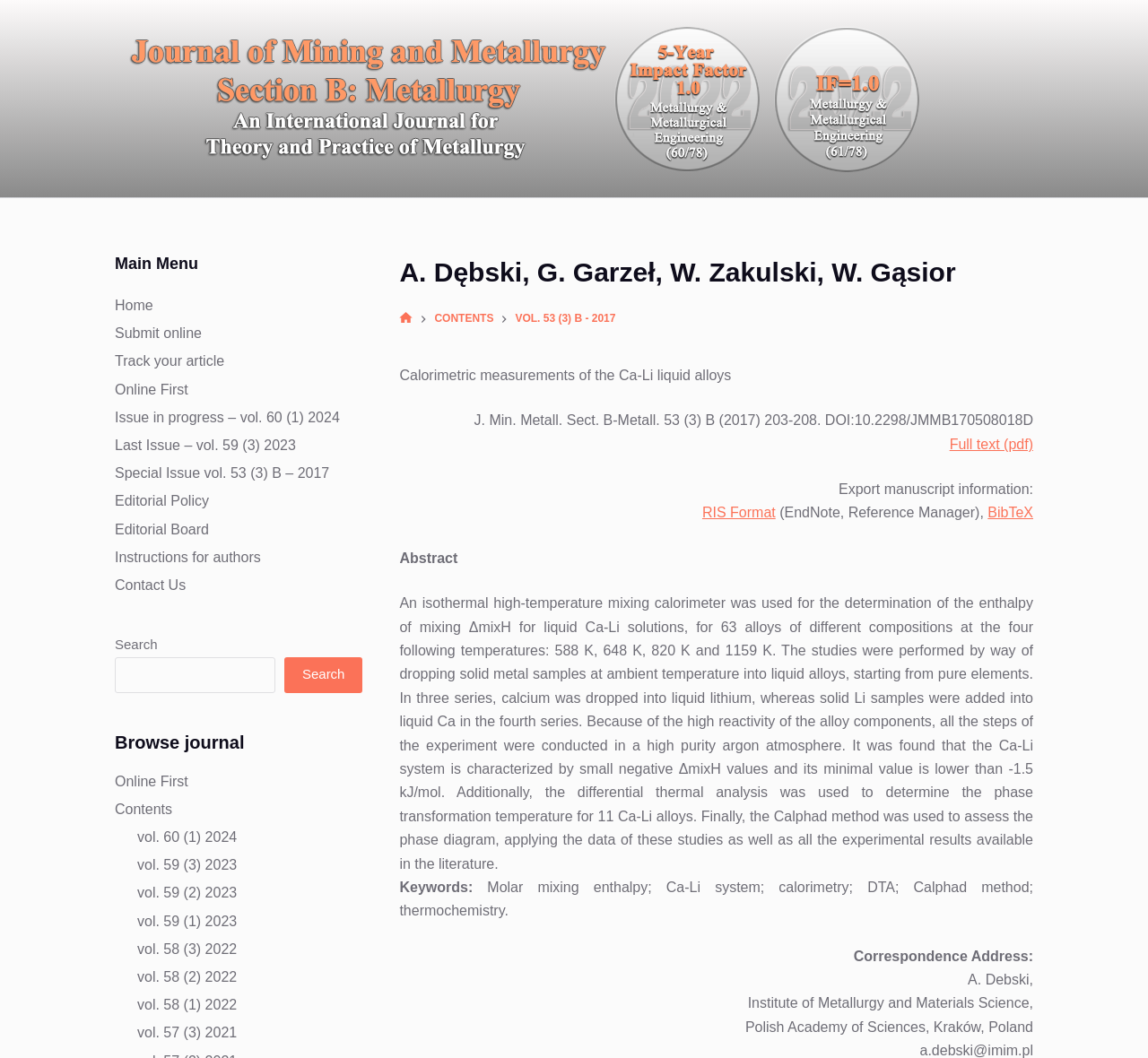What is the name of the first author of the article?
Please respond to the question with a detailed and informative answer.

The name of the first author of the article can be found in the section where the article title and authors are listed, which is 'A. Dębski'.